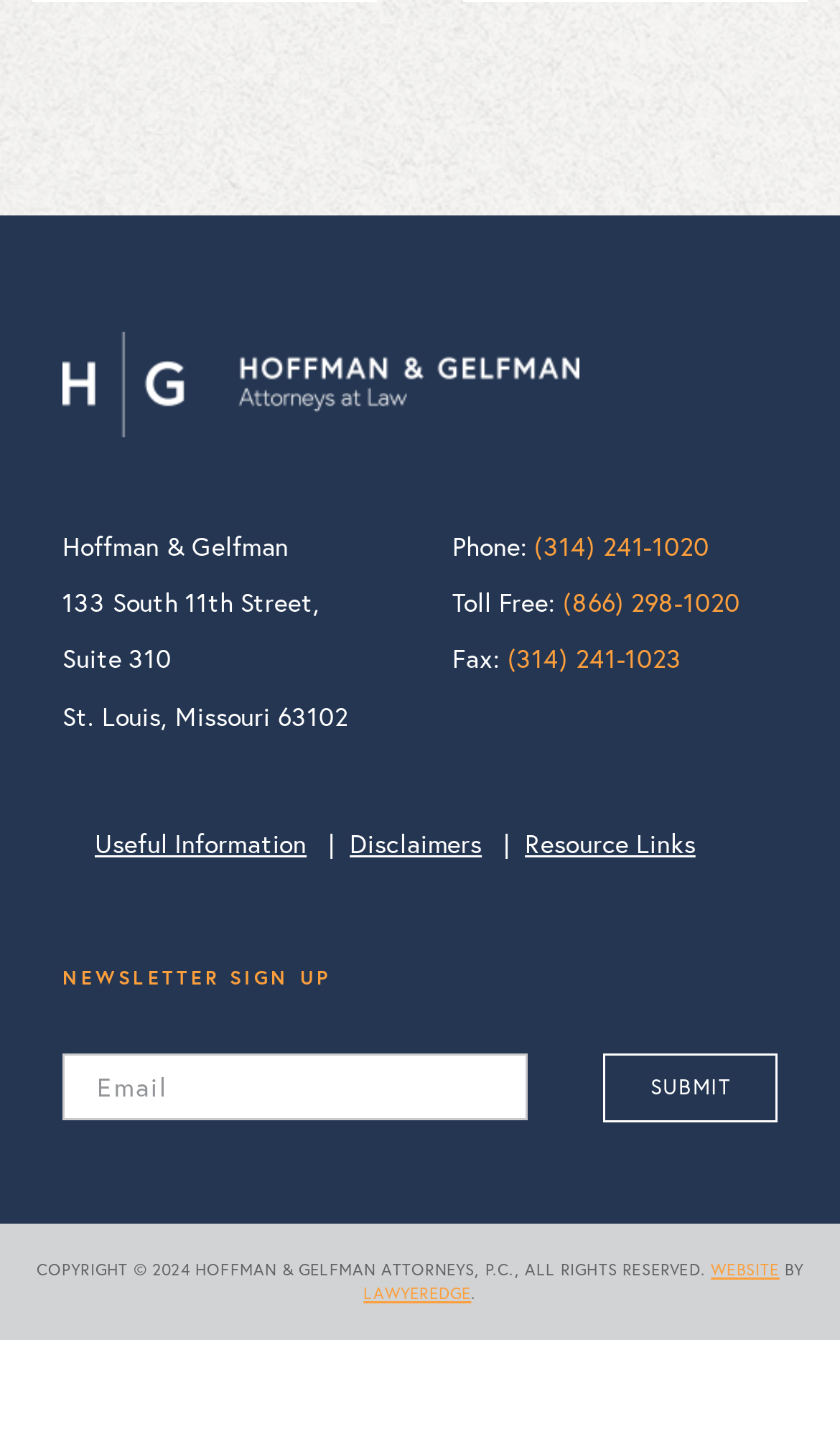Who designed the website?
Refer to the image and respond with a one-word or short-phrase answer.

LawyerEdge